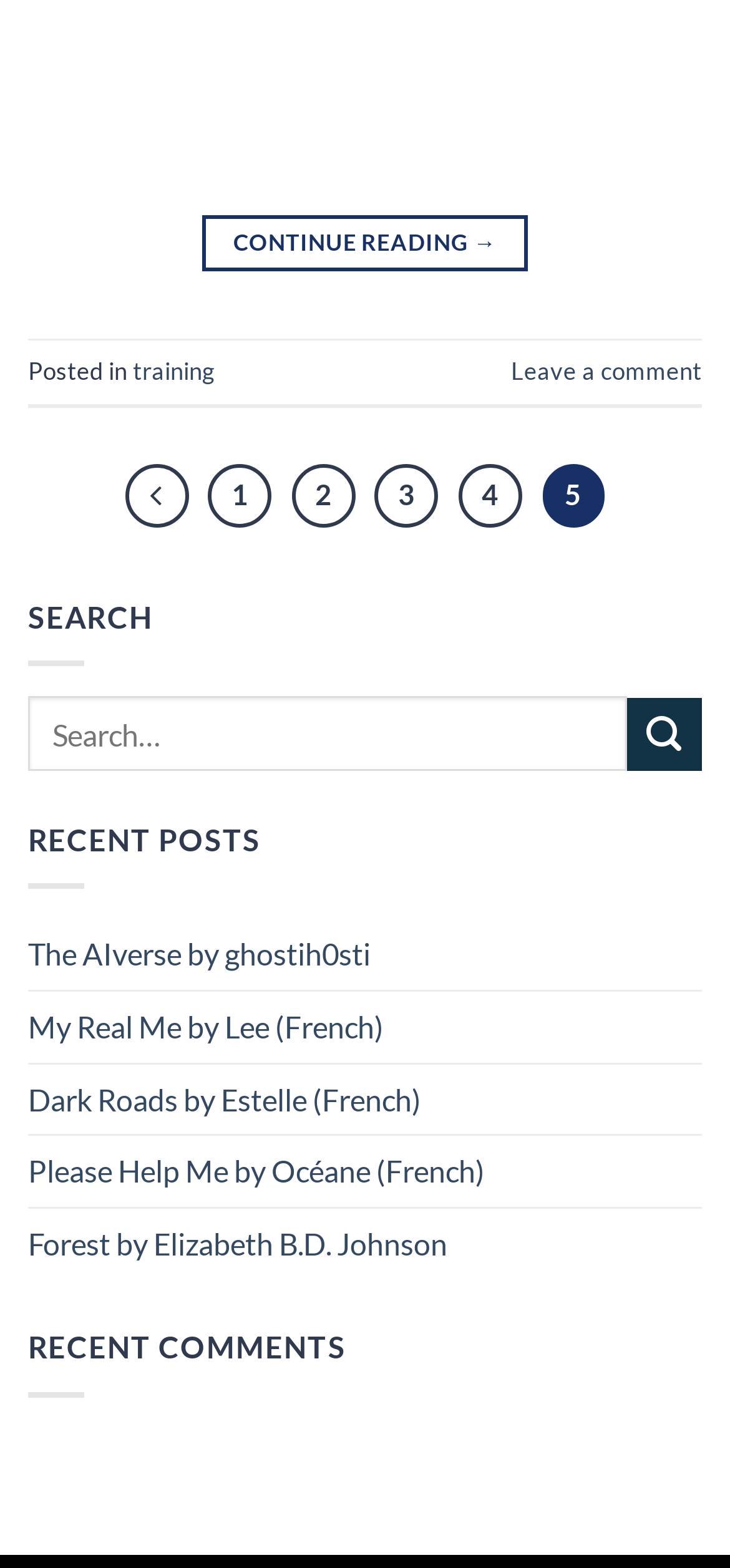How many recent posts are listed?
Look at the image and respond with a one-word or short-phrase answer.

5